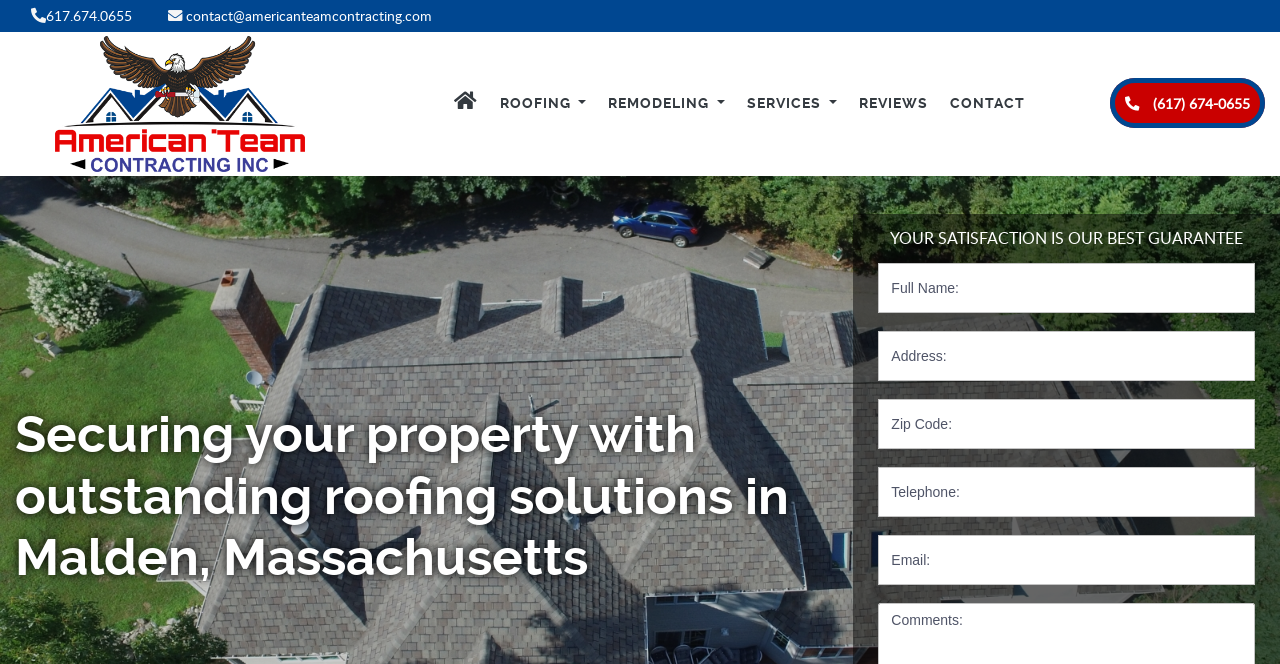What is the phone number to contact American Team Contracting?
Provide a short answer using one word or a brief phrase based on the image.

617.674.0655